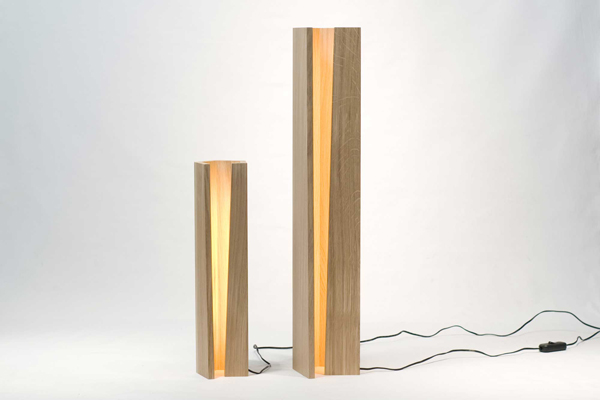Using the details in the image, give a detailed response to the question below:
What is the purpose of the LED strip?

The LED strip is designed to run vertically along the inner edges of the lamps, and its purpose is to highlight the natural grain of the oak material. This creates a warm and inviting ambiance, making the lamps both functional and decorative.